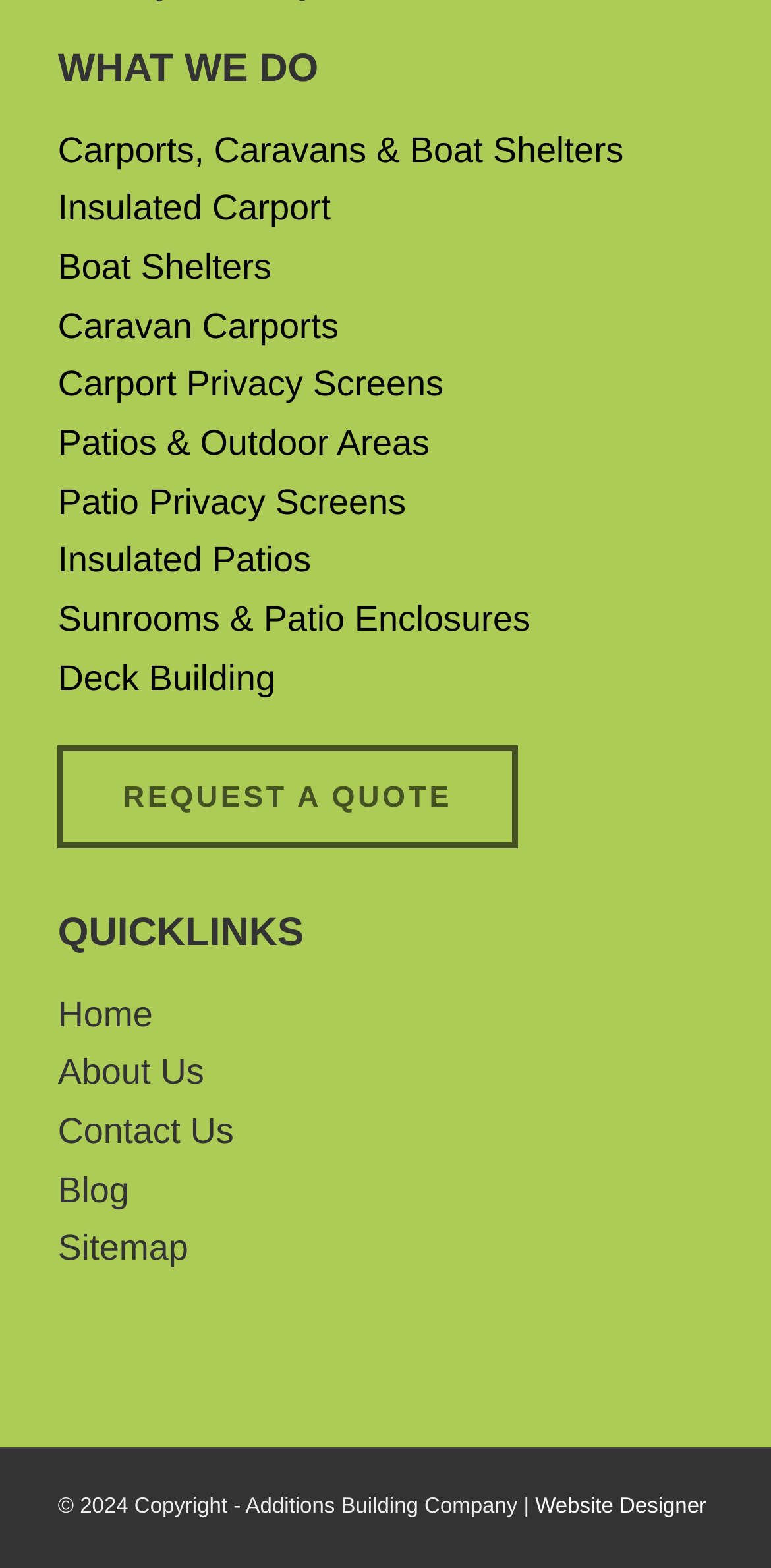Identify the bounding box coordinates of the clickable region to carry out the given instruction: "Read the blog".

[0.075, 0.746, 0.167, 0.771]